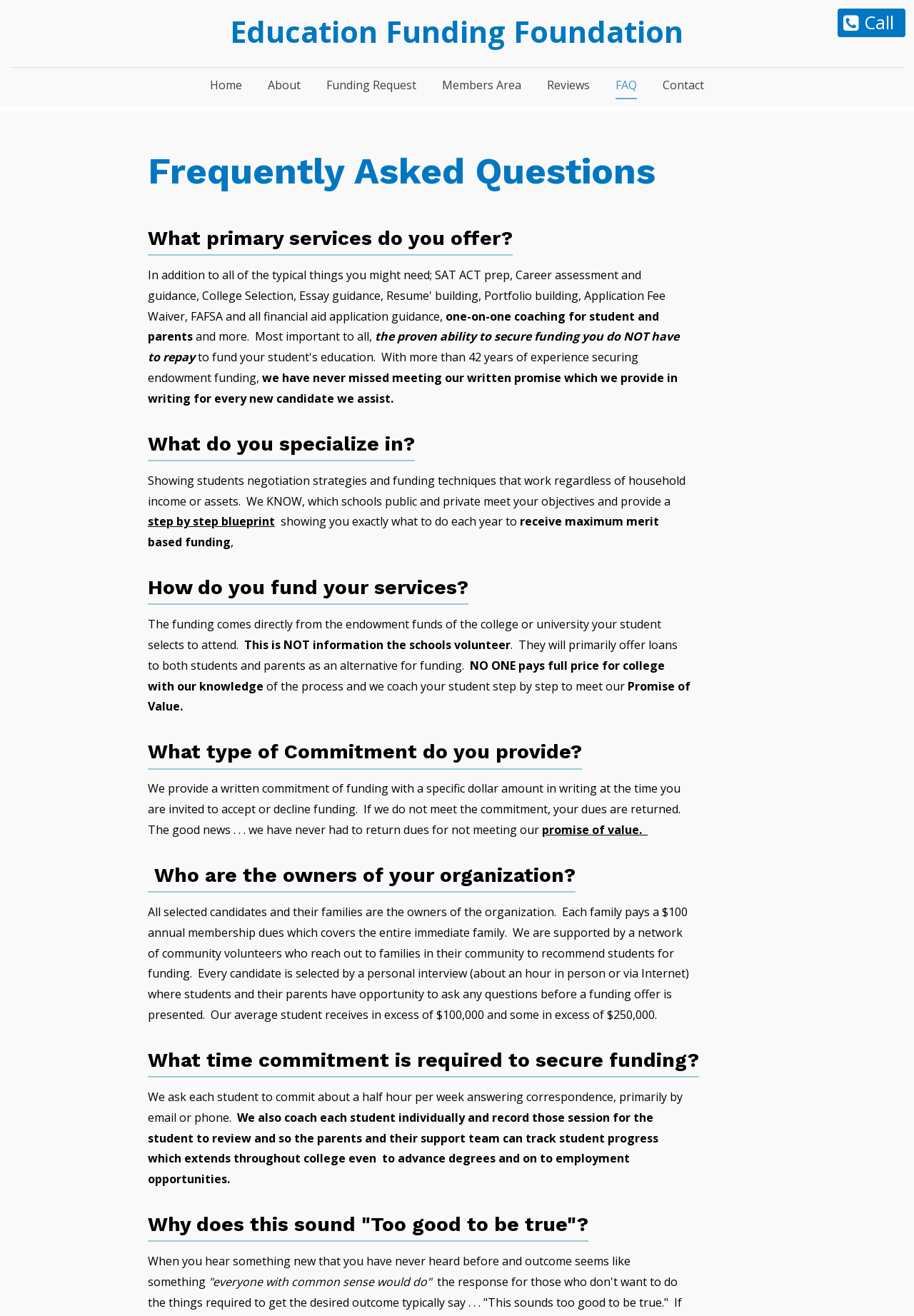Provide the bounding box coordinates for the UI element described in this sentence: "Education Funding Foundation". The coordinates should be four float values between 0 and 1, i.e., [left, top, right, bottom].

[0.222, 0.009, 0.778, 0.044]